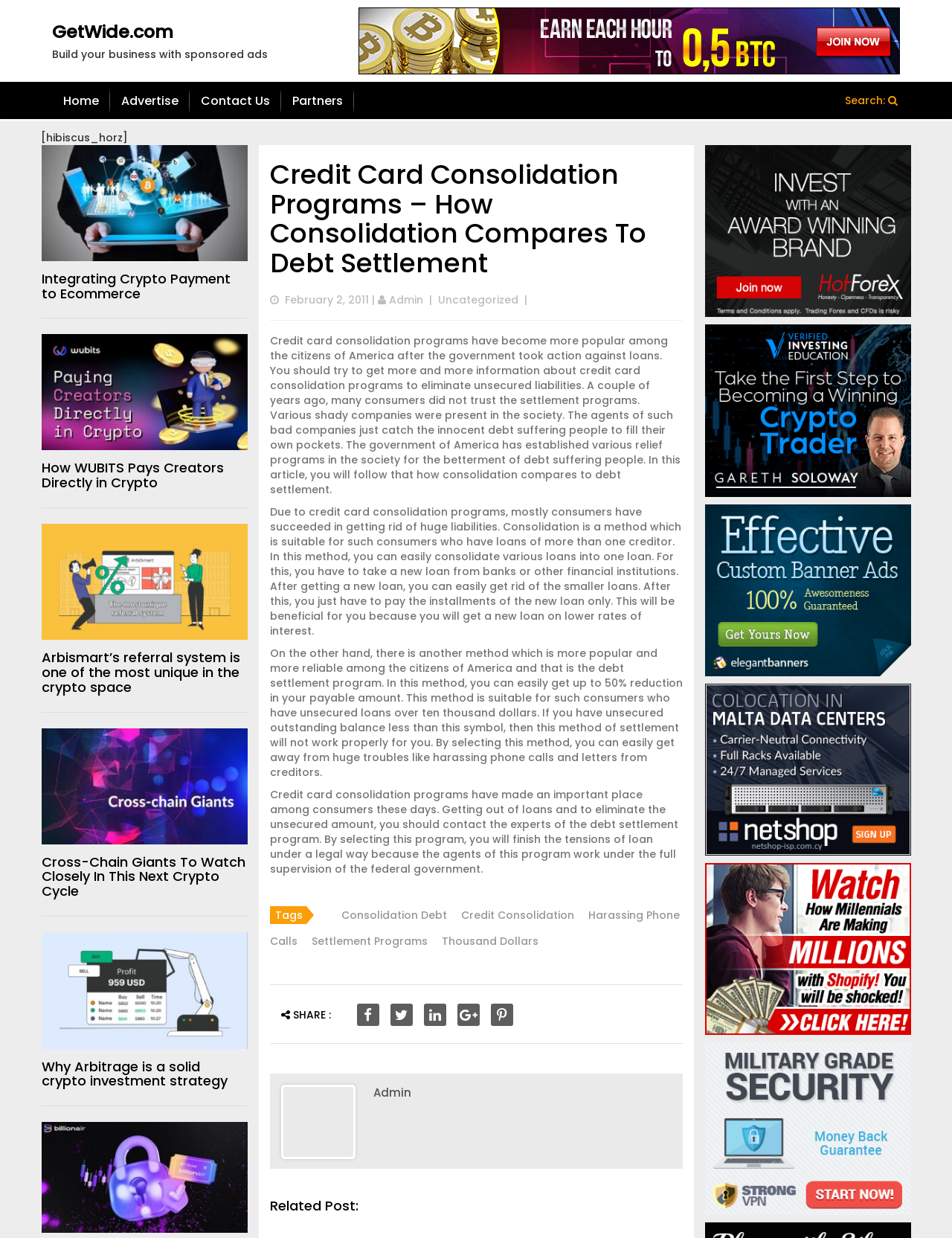Find the bounding box coordinates for the HTML element described in this sentence: "Request Scratch & Sniff Brochures". Provide the coordinates as four float numbers between 0 and 1, in the format [left, top, right, bottom].

None